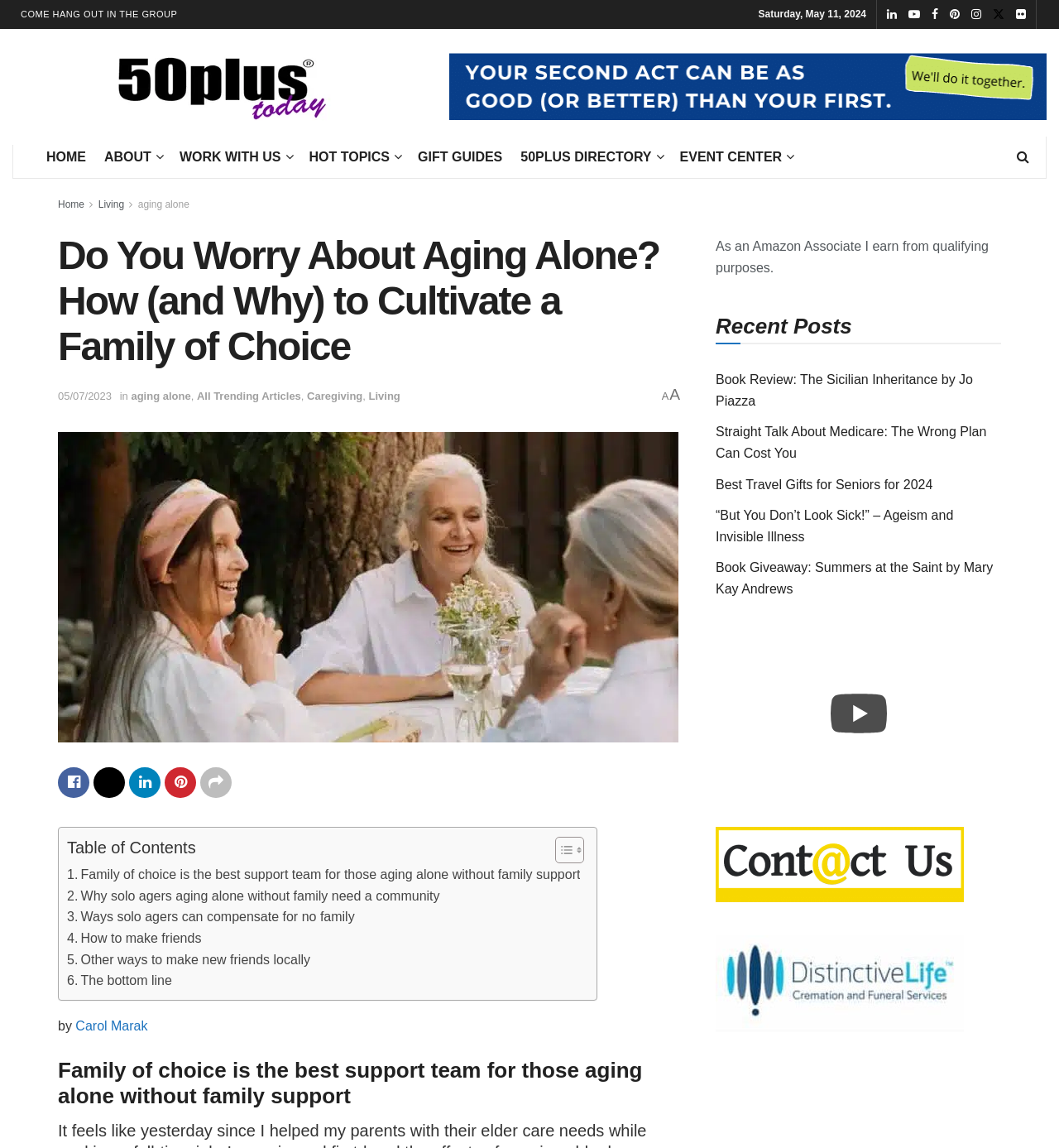Bounding box coordinates are given in the format (top-left x, top-left y, bottom-right x, bottom-right y). All values should be floating point numbers between 0 and 1. Provide the bounding box coordinate for the UI element described as: RS Tours Rajasthan

None